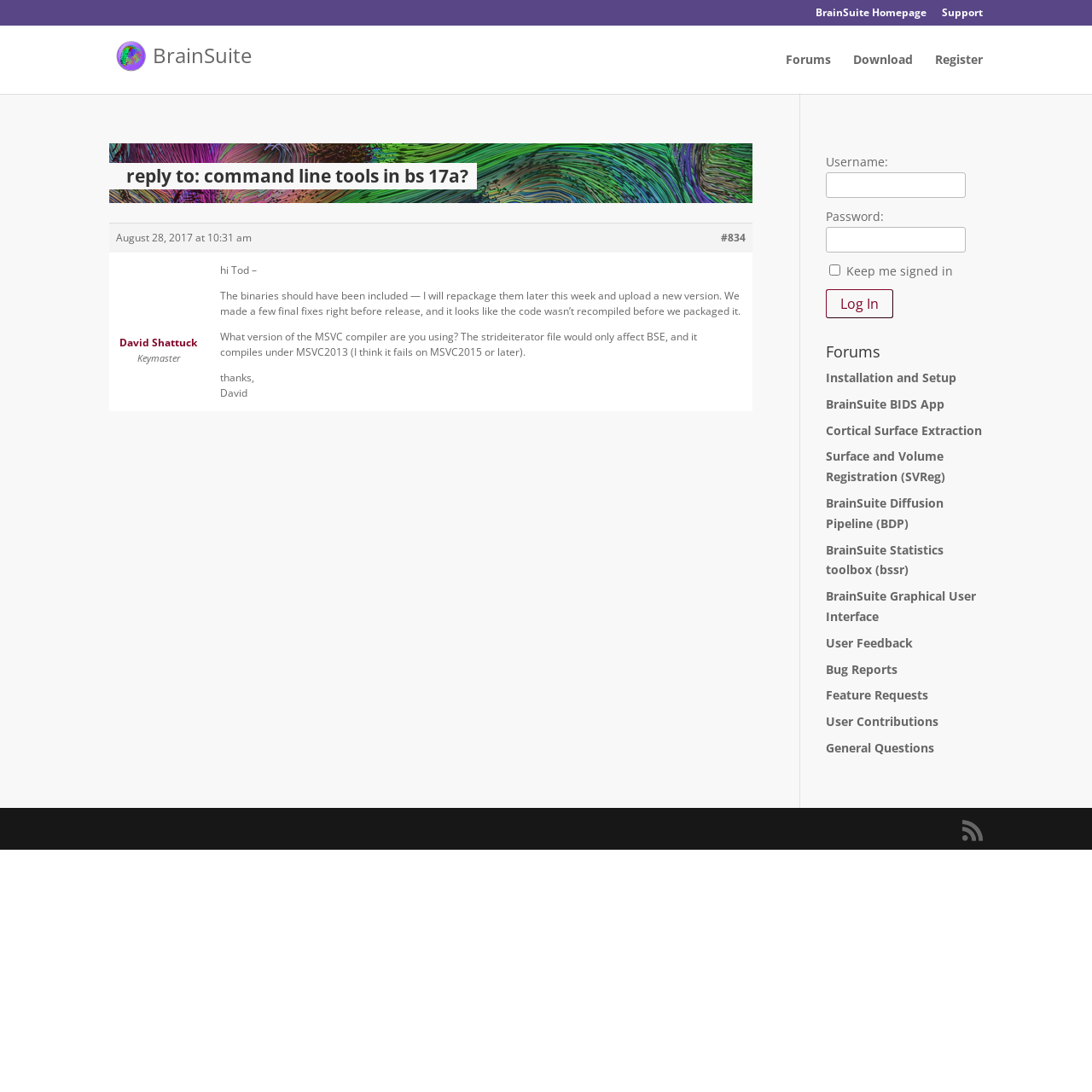Respond with a single word or phrase:
Who is the author of the reply to the forum post?

David Shattuck